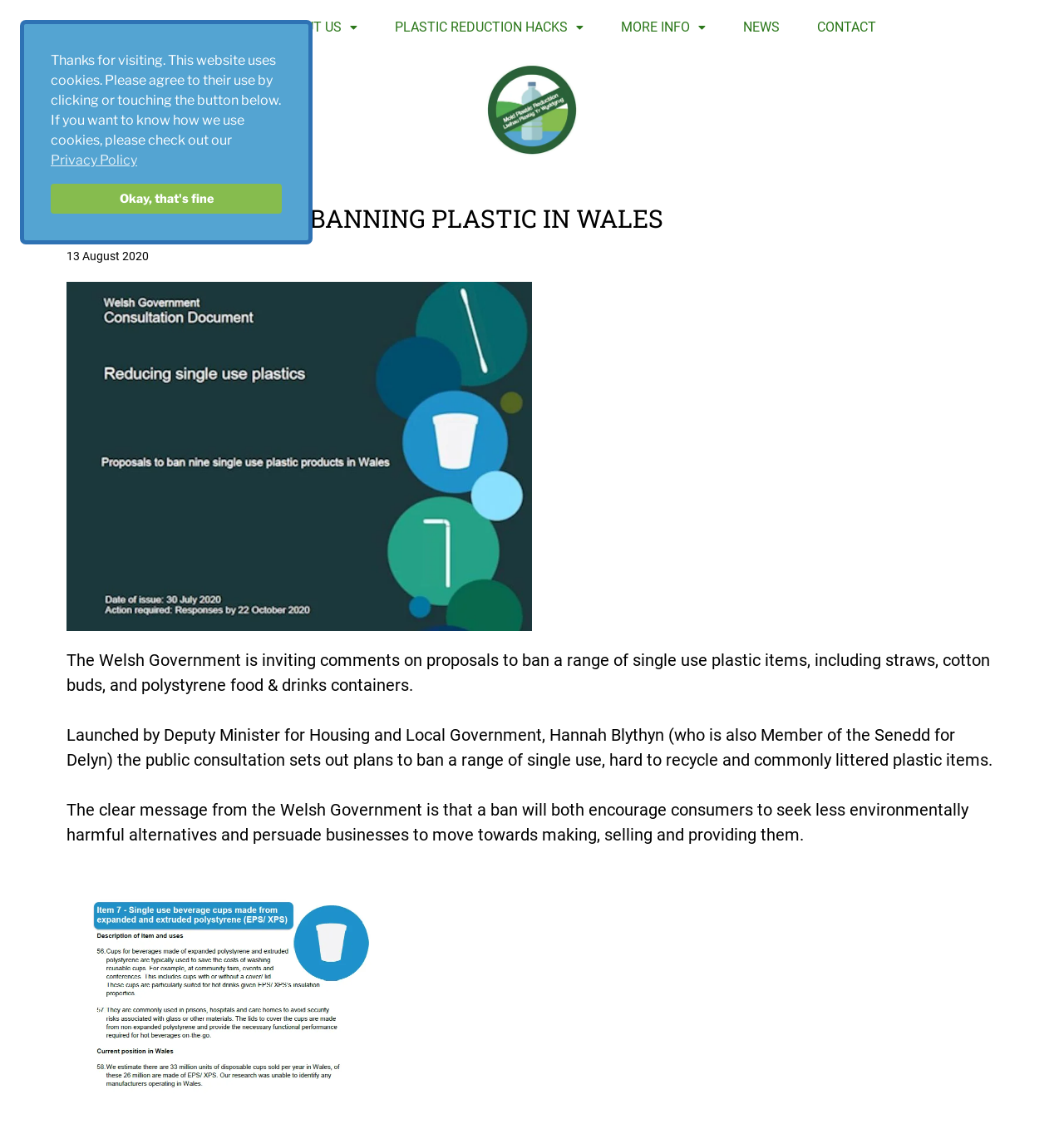Identify the bounding box coordinates of the section to be clicked to complete the task described by the following instruction: "Click the HOME button". The coordinates should be four float numbers between 0 and 1, formatted as [left, top, right, bottom].

[0.165, 0.007, 0.239, 0.041]